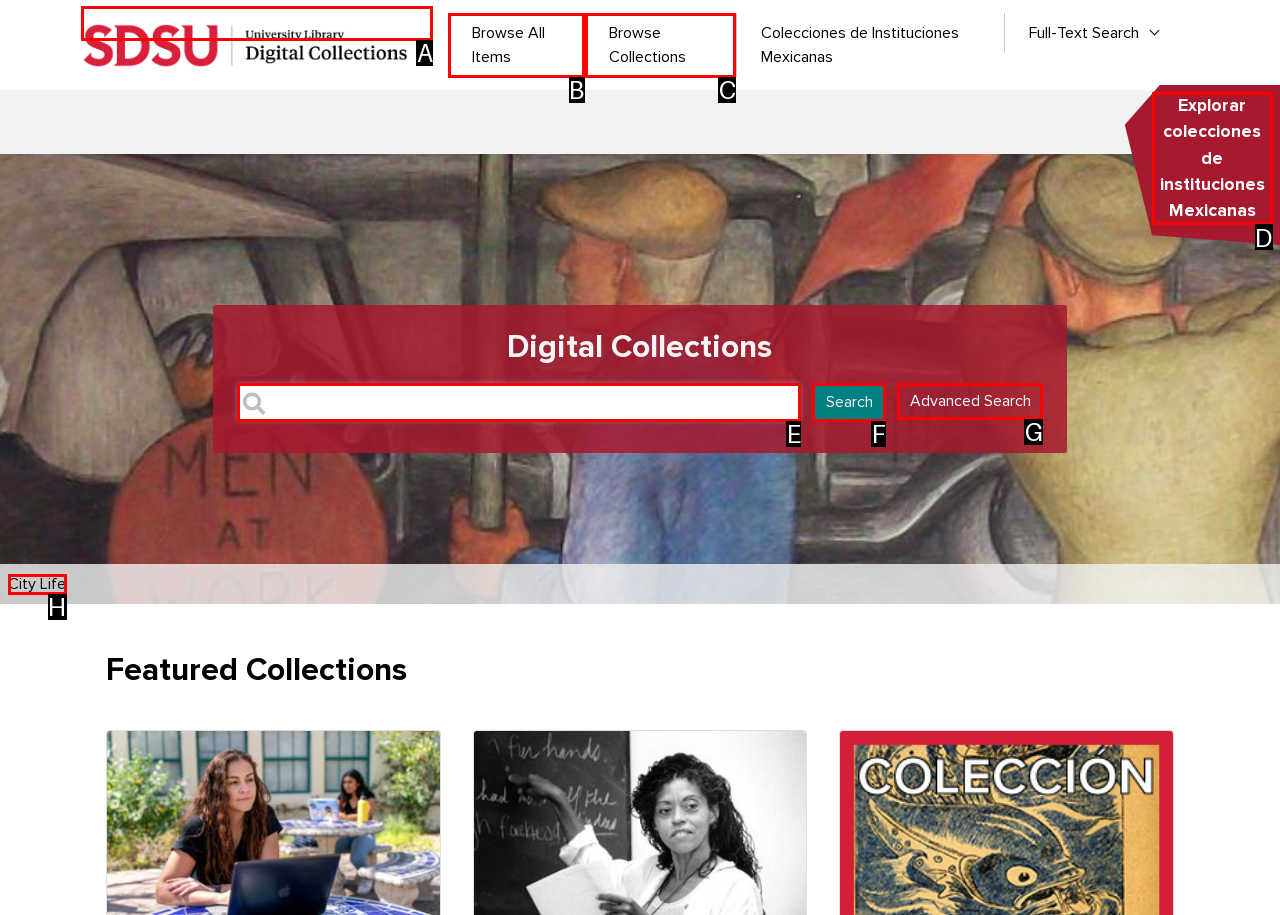Which UI element's letter should be clicked to achieve the task: Click on Home
Provide the letter of the correct choice directly.

A